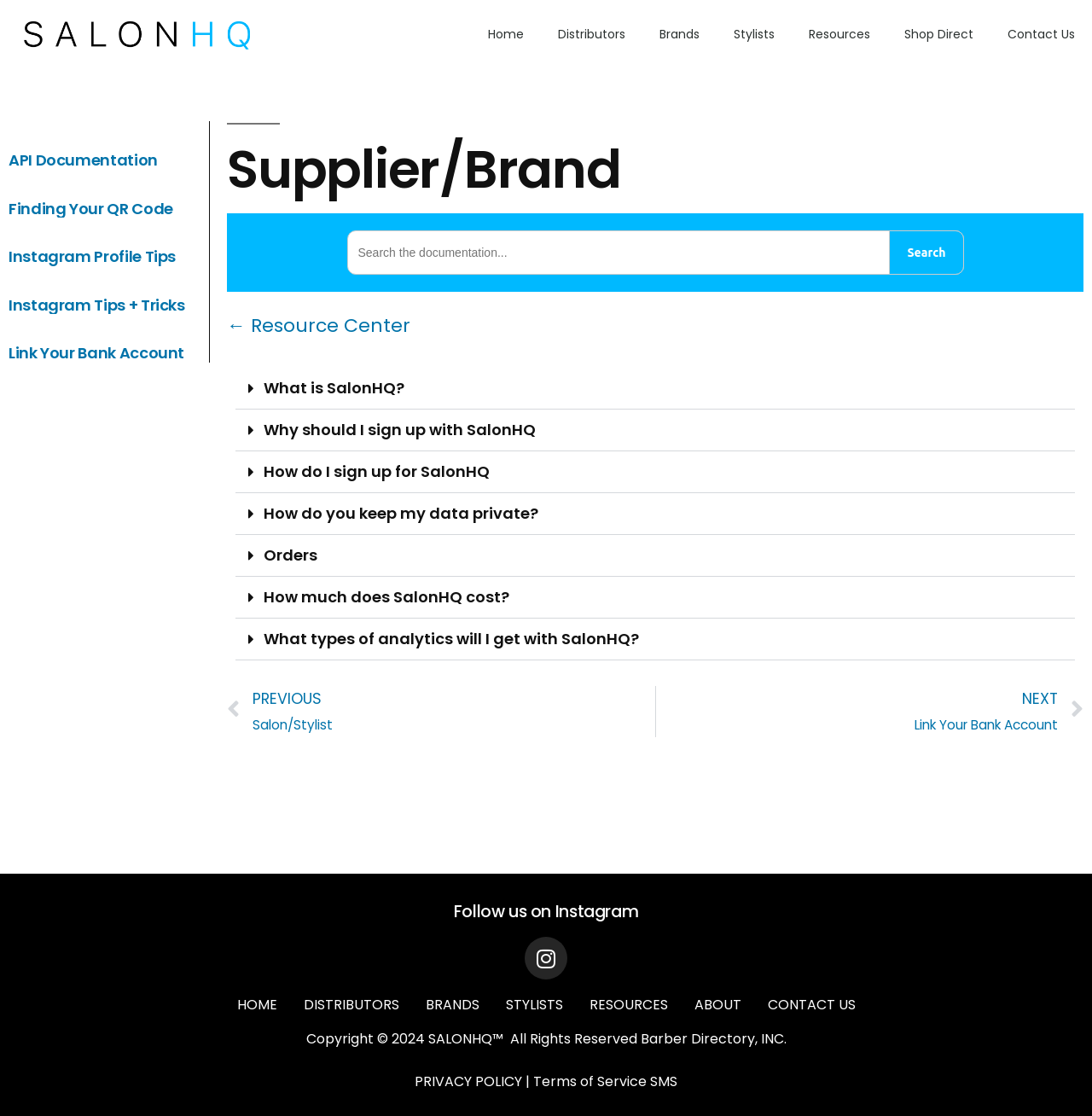How many navigation links are at the top of the page?
Please provide a detailed answer to the question.

By examining the webpage, I can see that there are 9 navigation links at the top of the page, which are 'Home', 'Distributors', 'Brands', 'Stylists', 'Resources', 'Shop Direct', 'Contact Us', 'Prev', and 'Next'.